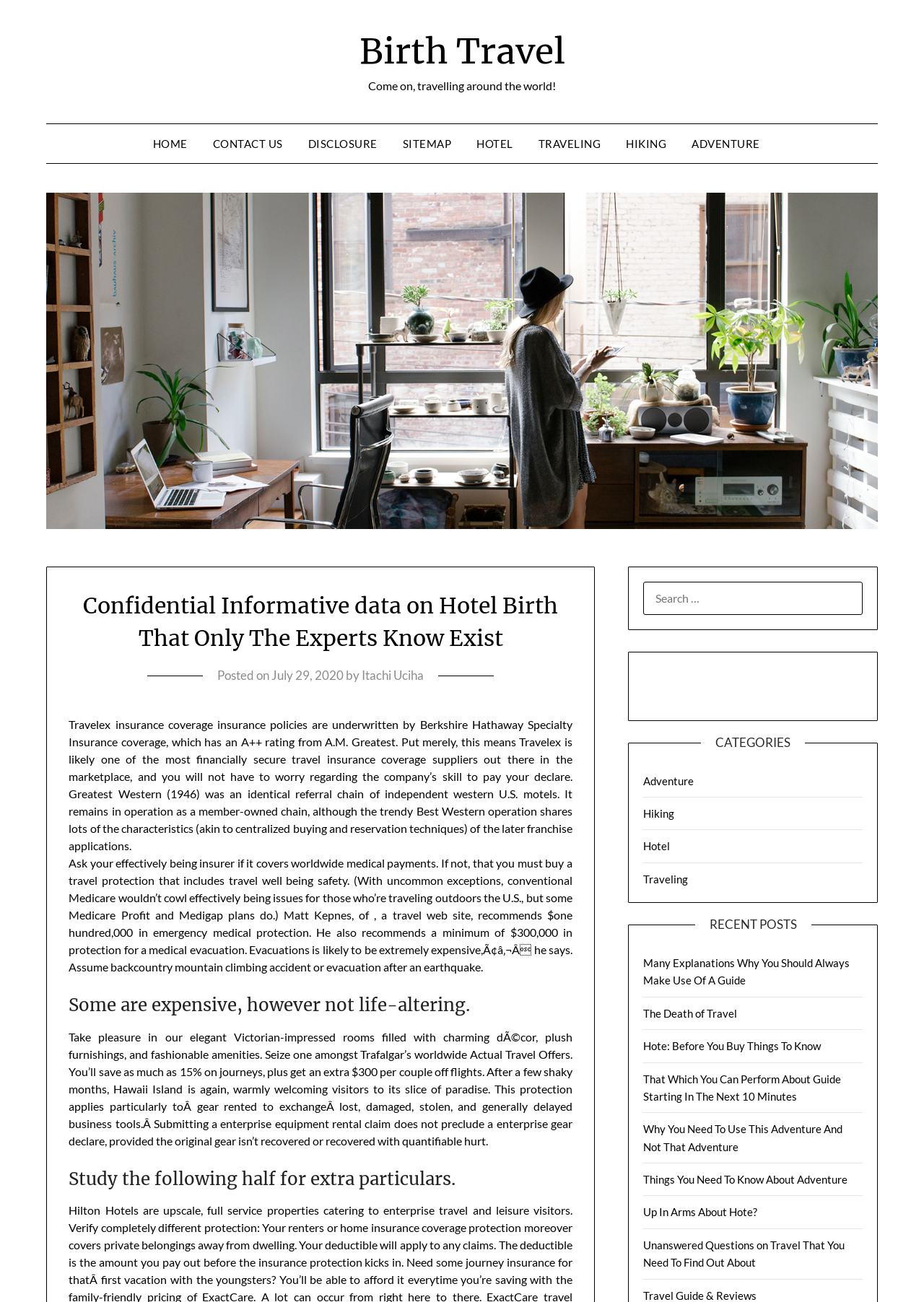Indicate the bounding box coordinates of the element that must be clicked to execute the instruction: "Click on the 'TRAVELING' link". The coordinates should be given as four float numbers between 0 and 1, i.e., [left, top, right, bottom].

[0.57, 0.095, 0.662, 0.125]